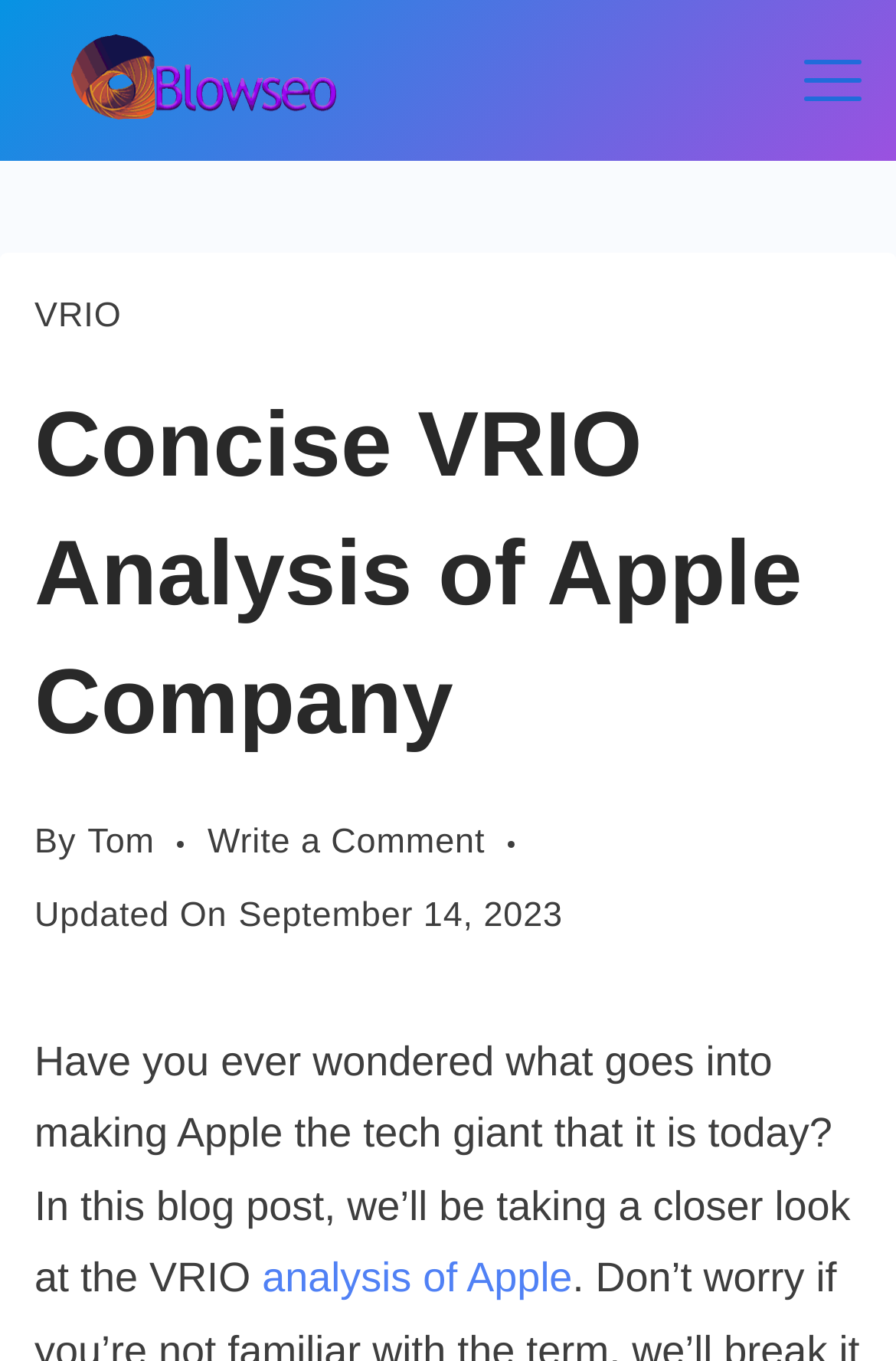What is the purpose of this blog post?
Give a single word or phrase answer based on the content of the image.

To analyze Apple using VRIO